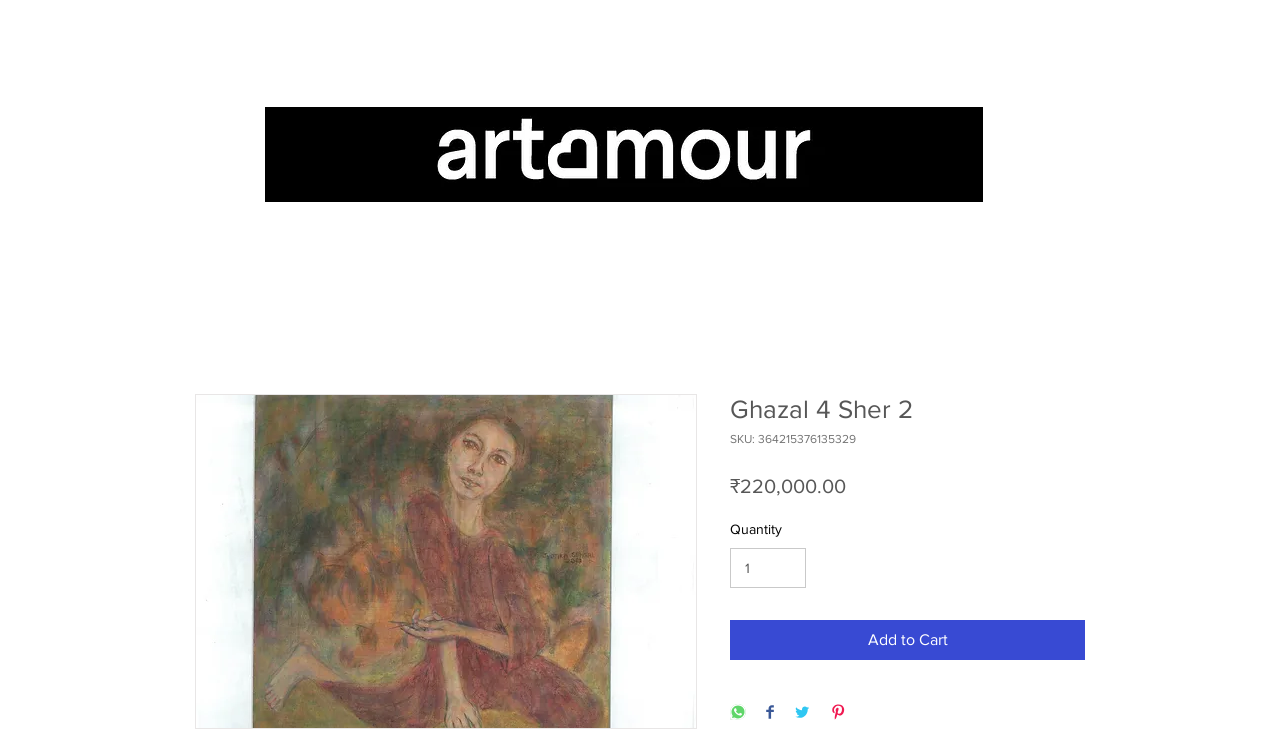Using the provided element description "Add to Cart", determine the bounding box coordinates of the UI element.

[0.57, 0.827, 0.848, 0.88]